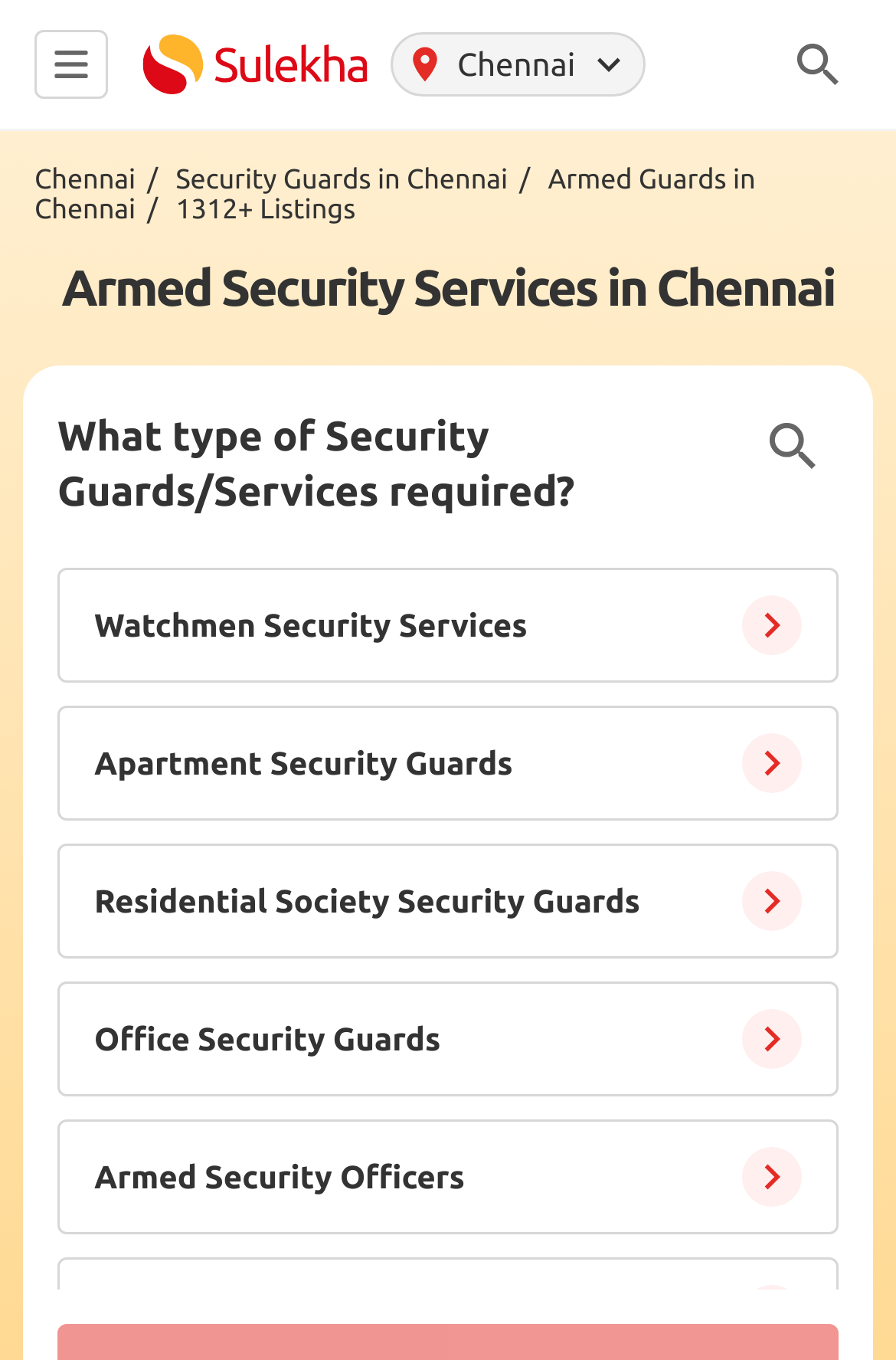Bounding box coordinates are to be given in the format (top-left x, top-left y, bottom-right x, bottom-right y). All values must be floating point numbers between 0 and 1. Provide the bounding box coordinate for the UI element described as: Terms and Conditions

None